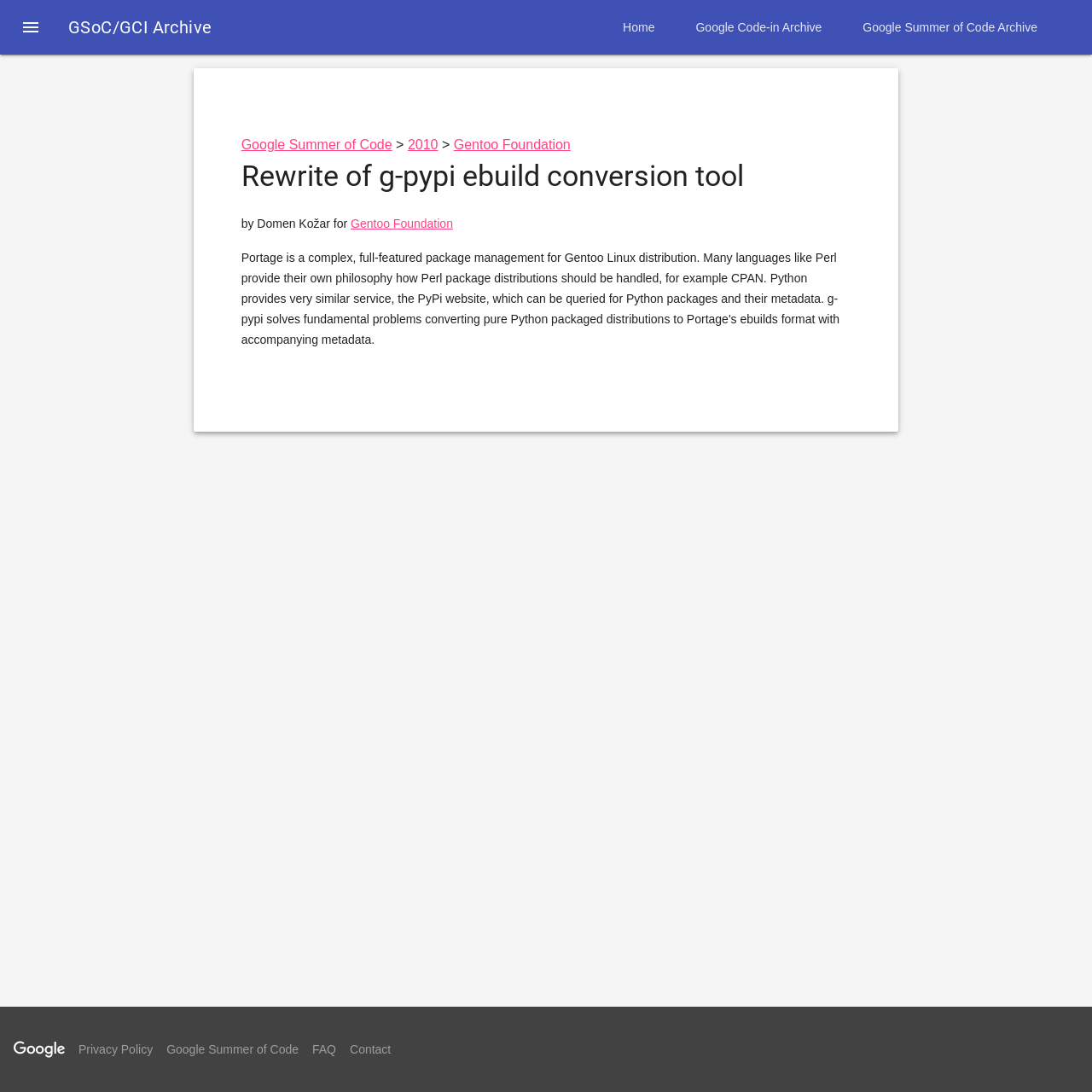Present a detailed account of what is displayed on the webpage.

The webpage is about the Google Summer of Code 2010 project, specifically the Gentoo Foundation's project to rewrite the g-pypi ebuild conversion tool. 

At the top left corner, there is a button with an icon. Next to it, there is a static text "GSoC/GCI Archive". On the top right corner, there are three links: "Home", "Google Code-in Archive", and "Google Summer of Code Archive". 

Below these top elements, there is a main section that takes up most of the page. Within this section, there are several links and text elements. On the left side, there are links to "Google Summer of Code" and "2010", followed by a link to "Gentoo Foundation". 

To the right of these links, there is a heading that describes the project: "Rewrite of g-pypi ebuild conversion tool". Below this heading, there is a static text "by Domen Kožar for" followed by a link to "Gentoo Foundation". 

At the very bottom of the page, there is a section with several links and an image. The image is the Google logo, located at the bottom left corner. To the right of the logo, there are links to "Privacy Policy", "Google Summer of Code", "FAQ", and "Contact".